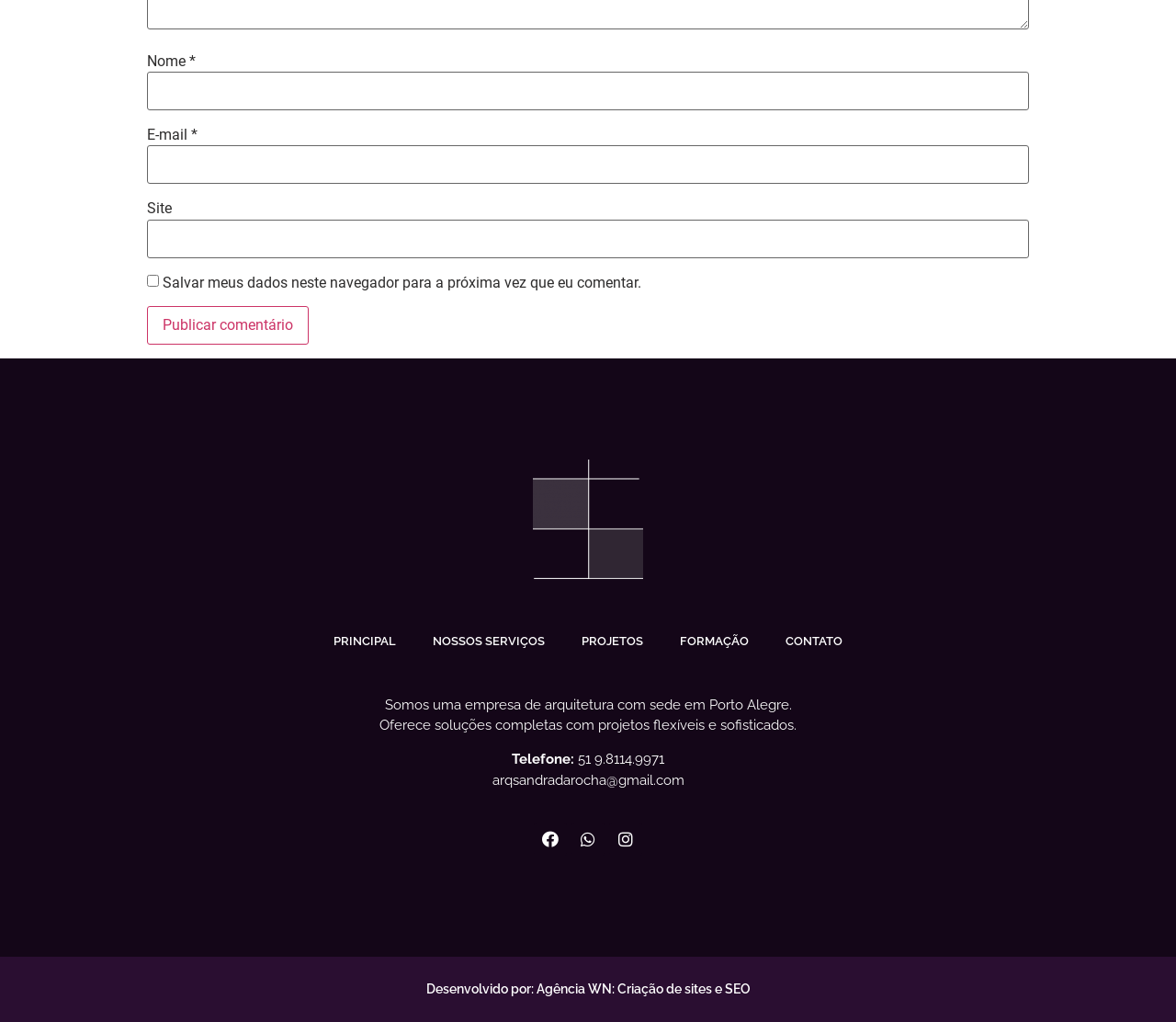Find the bounding box coordinates for the element that must be clicked to complete the instruction: "Click the 'About' link". The coordinates should be four float numbers between 0 and 1, indicated as [left, top, right, bottom].

None